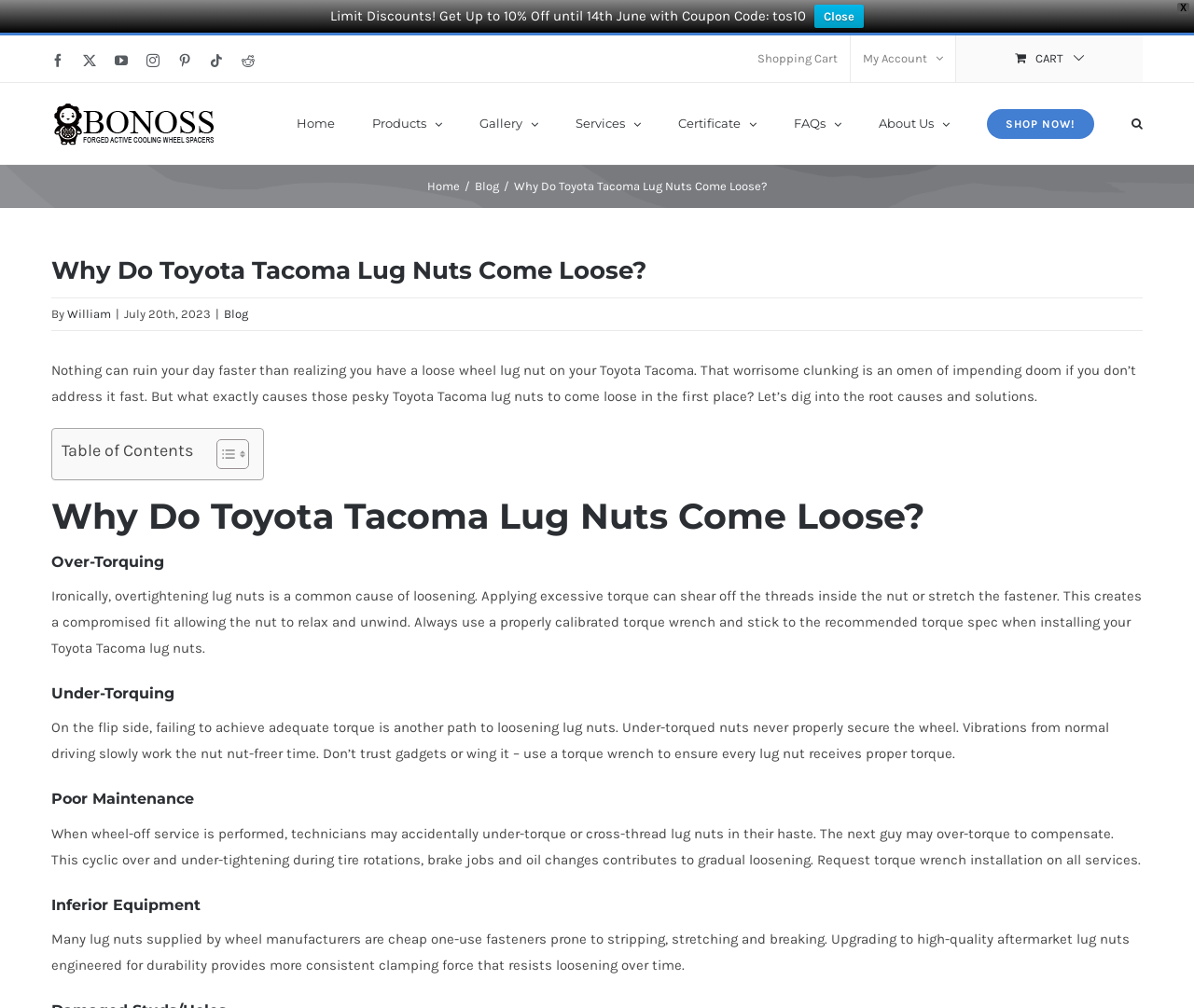Determine the bounding box coordinates for the clickable element to execute this instruction: "Read the blog". Provide the coordinates as four float numbers between 0 and 1, i.e., [left, top, right, bottom].

[0.398, 0.177, 0.418, 0.191]